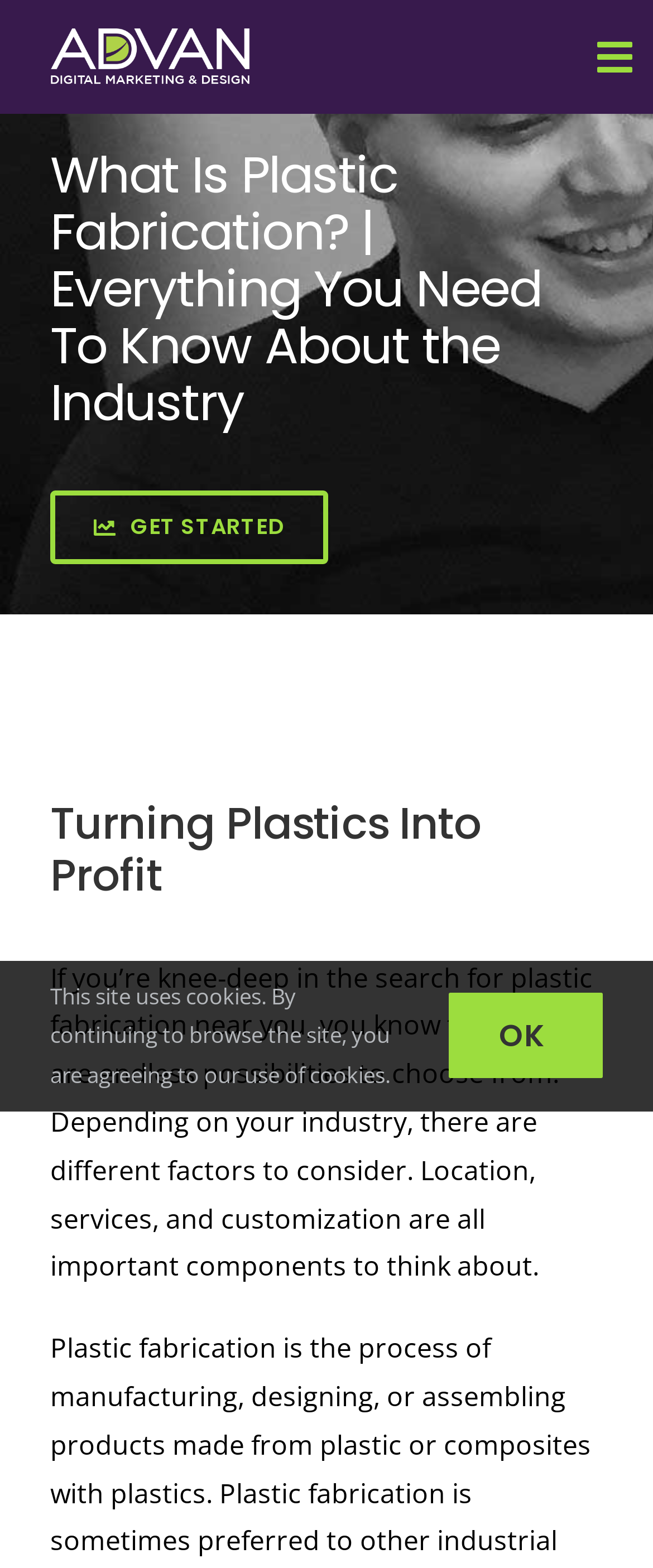Locate the bounding box coordinates of the element that should be clicked to fulfill the instruction: "Open the Our Work submenu".

[0.785, 0.132, 1.0, 0.202]